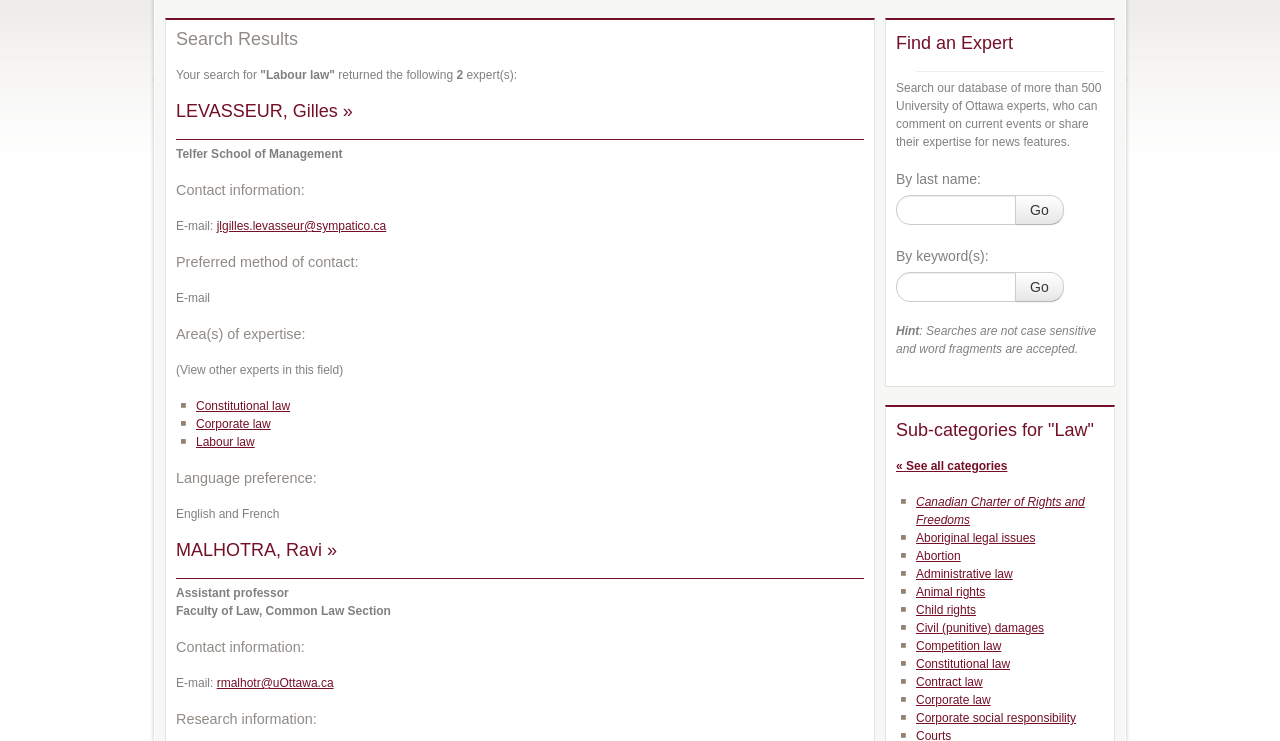Determine the bounding box coordinates for the area that should be clicked to carry out the following instruction: "Search for experts by keyword".

[0.7, 0.366, 0.794, 0.407]